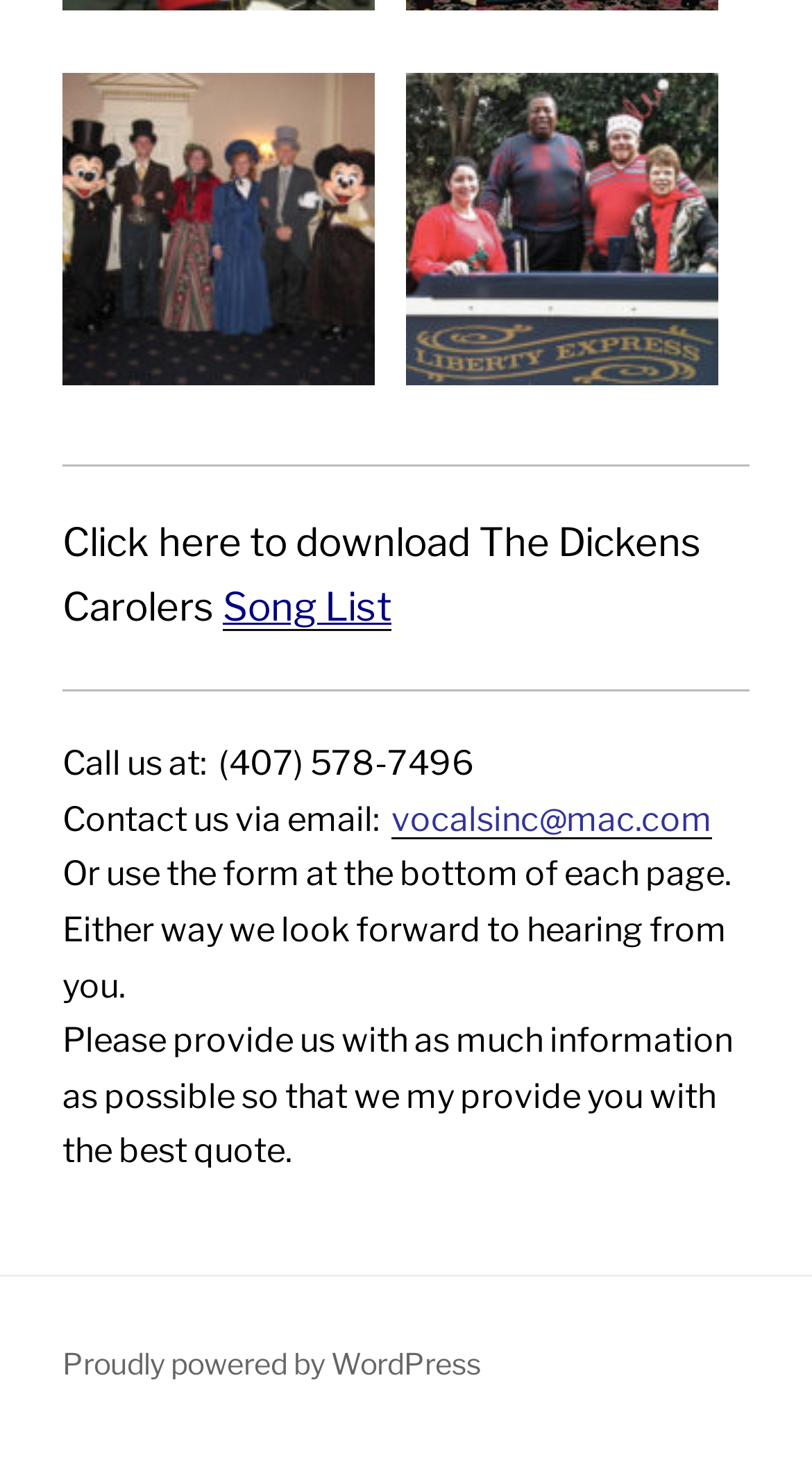Identify the bounding box of the UI component described as: "vocalsinc@mac.com".

[0.482, 0.547, 0.877, 0.574]